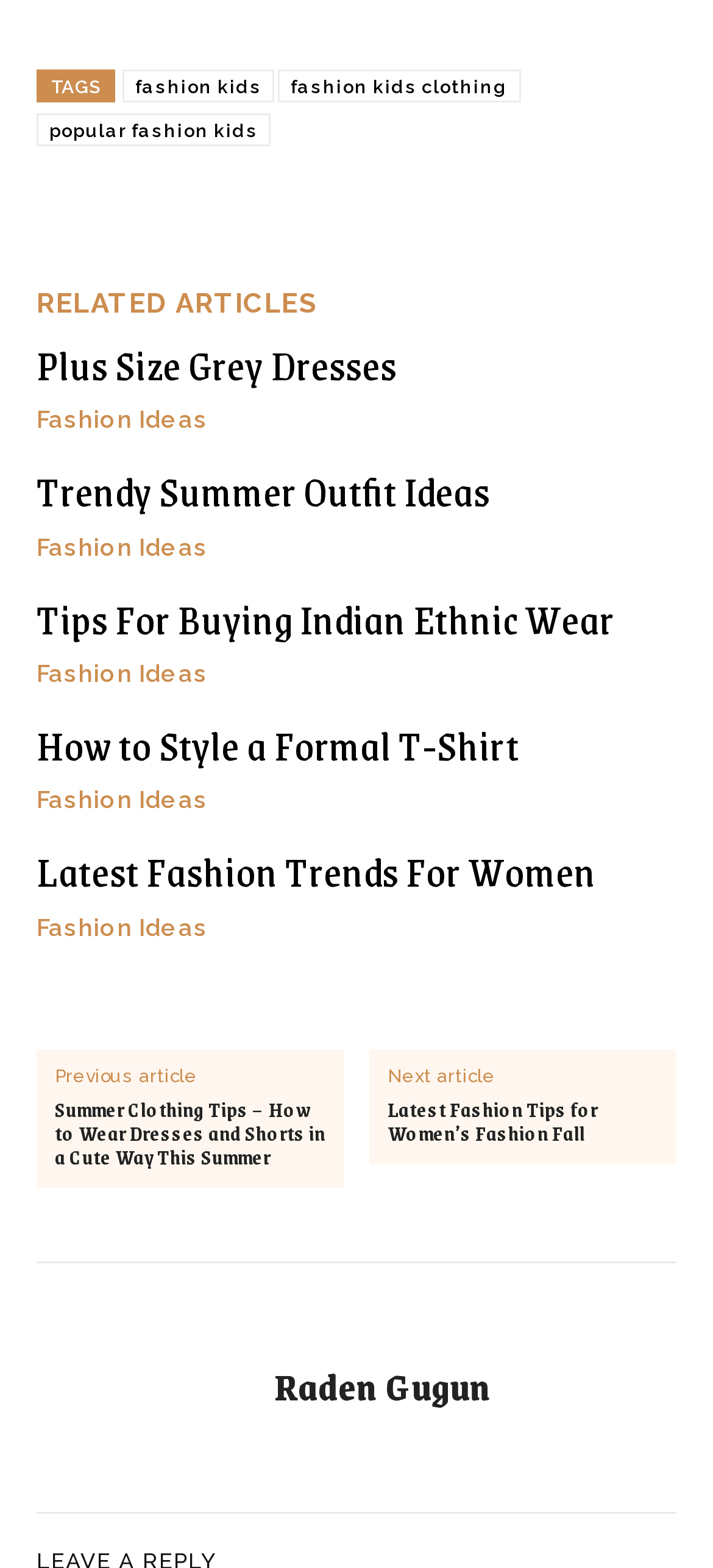What is the purpose of the links 'Previous article' and 'Next article'?
Refer to the image and give a detailed answer to the question.

The links 'Previous article' and 'Next article' are used for navigation, allowing users to move to the previous or next article on the webpage, as indicated by their text and position on the webpage.